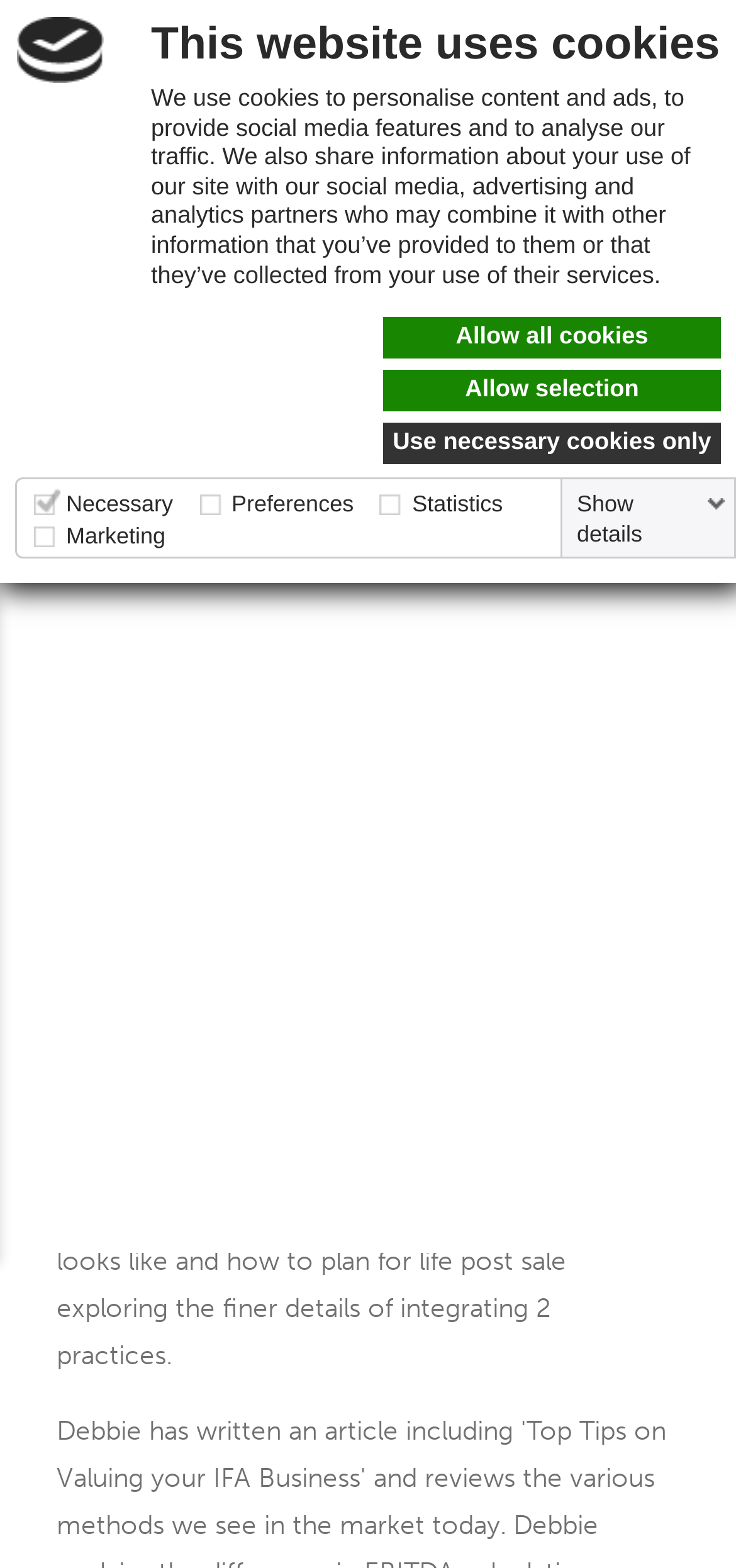Find the bounding box of the UI element described as follows: "Use necessary cookies only".

[0.031, 0.202, 0.49, 0.229]